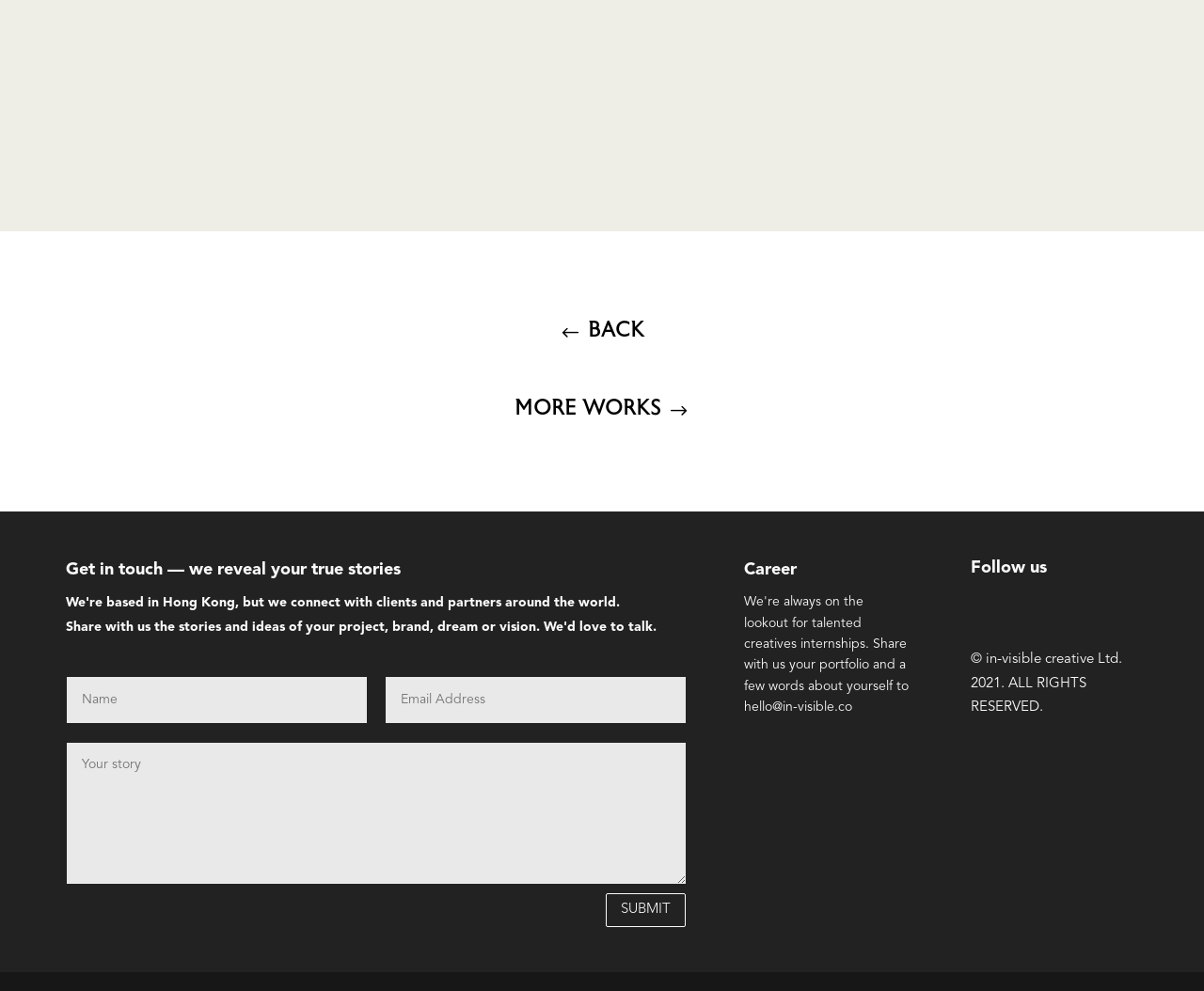Give a succinct answer to this question in a single word or phrase: 
What is the copyright year of the webpage content?

2021